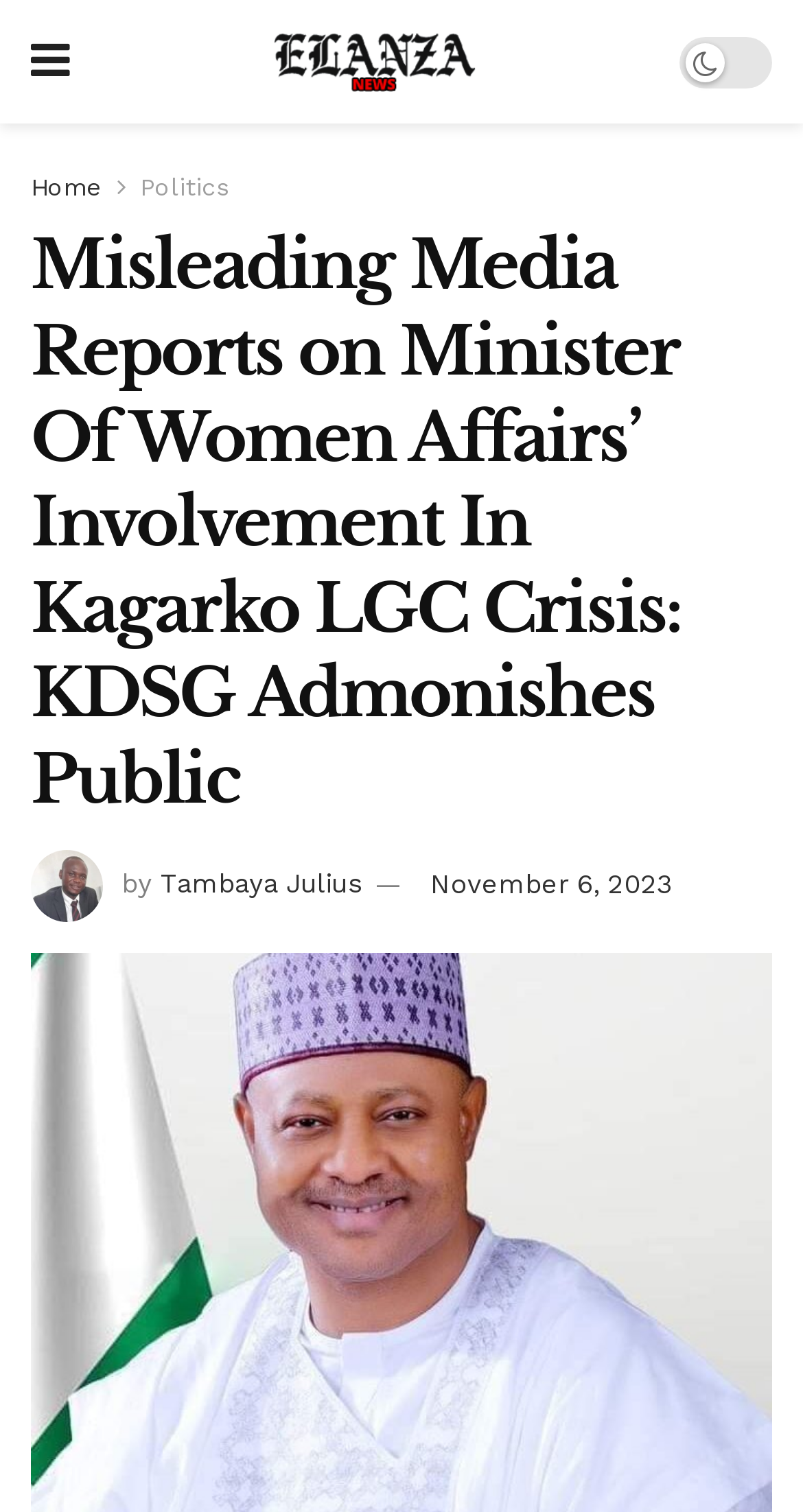Determine the bounding box of the UI component based on this description: "Home". The bounding box coordinates should be four float values between 0 and 1, i.e., [left, top, right, bottom].

[0.038, 0.114, 0.128, 0.133]